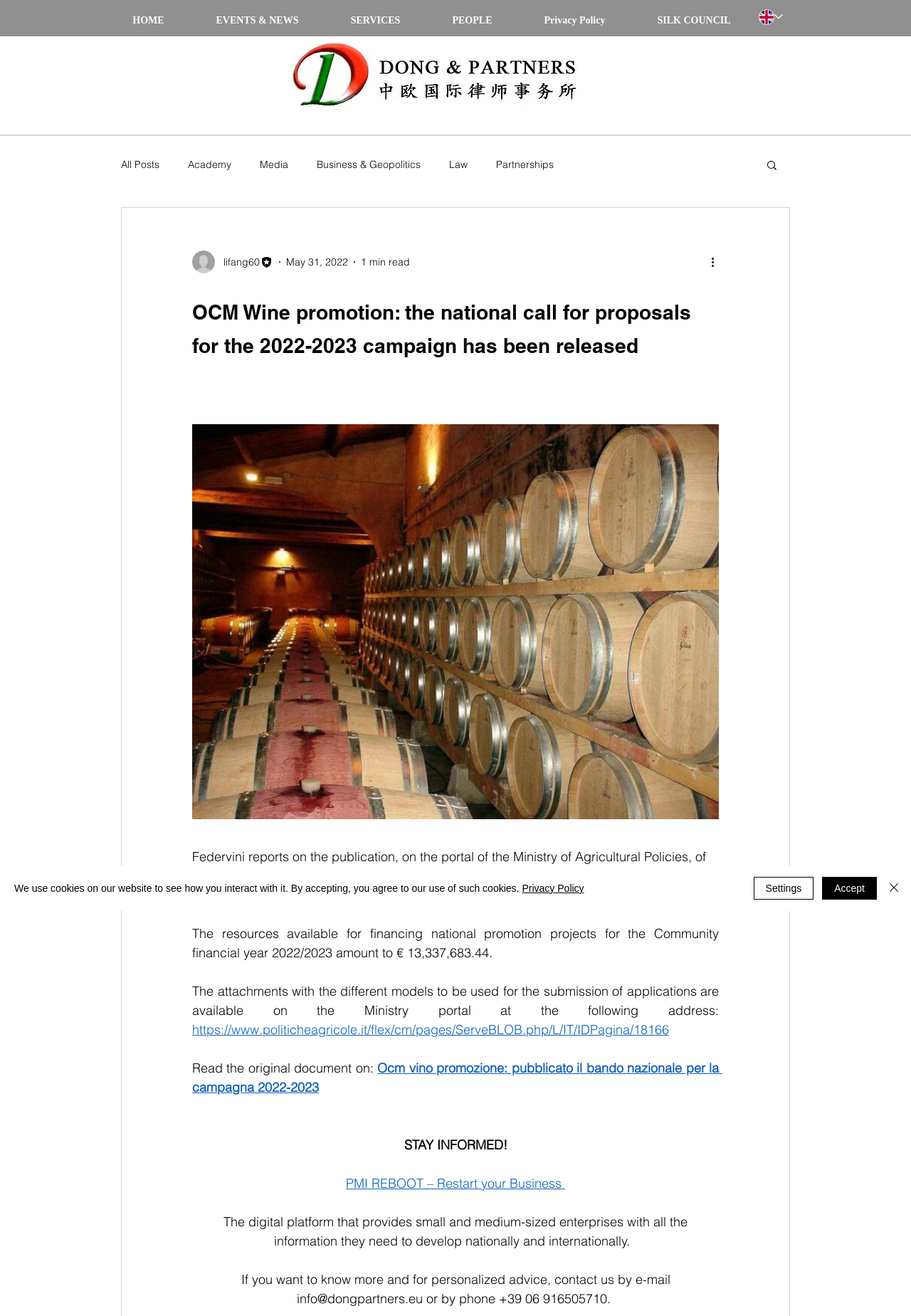Give a one-word or short phrase answer to this question: 
What is the name of the logo image?

Nuovo logo.jpg